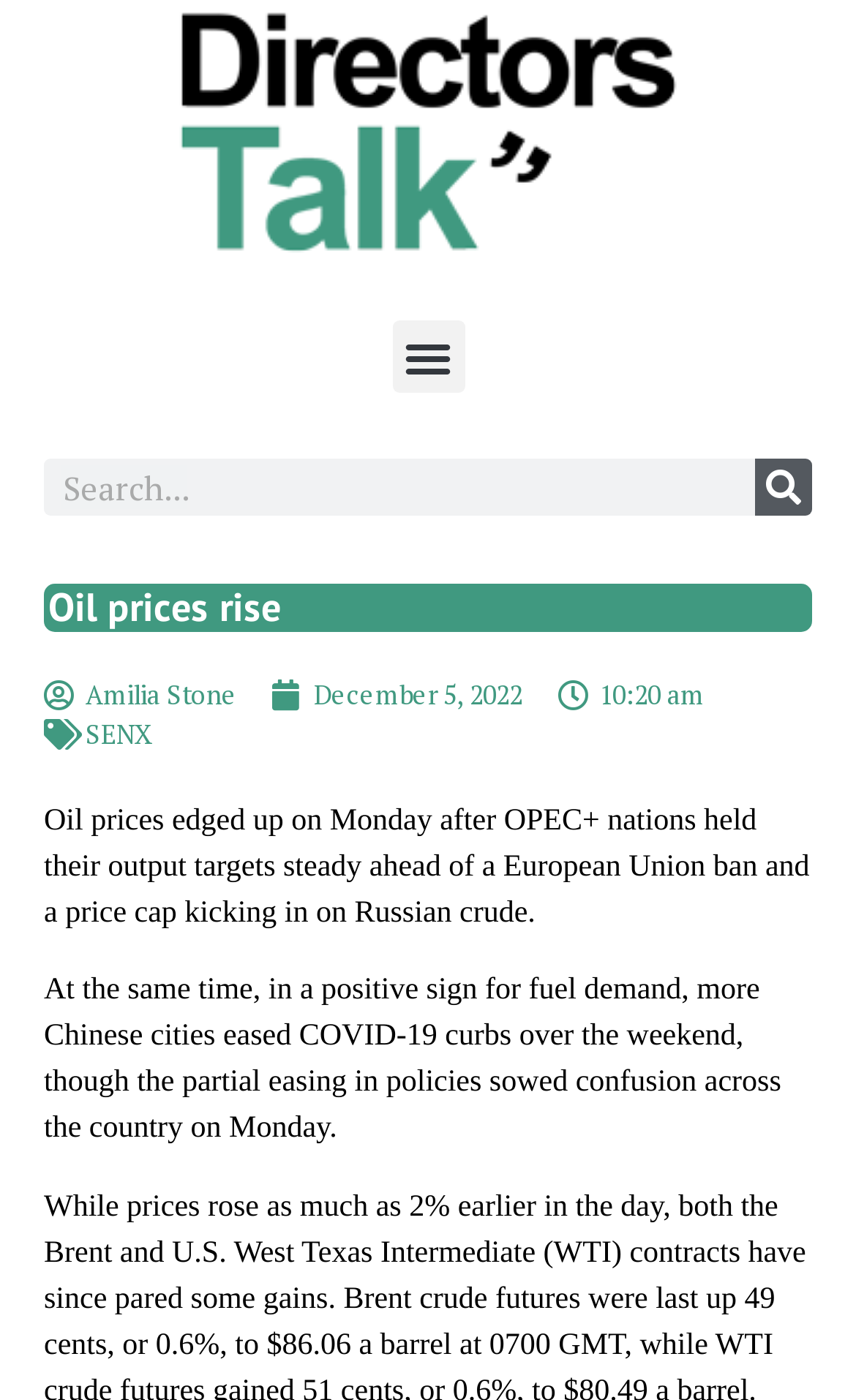Give a concise answer of one word or phrase to the question: 
What time was the article published?

10:20 am